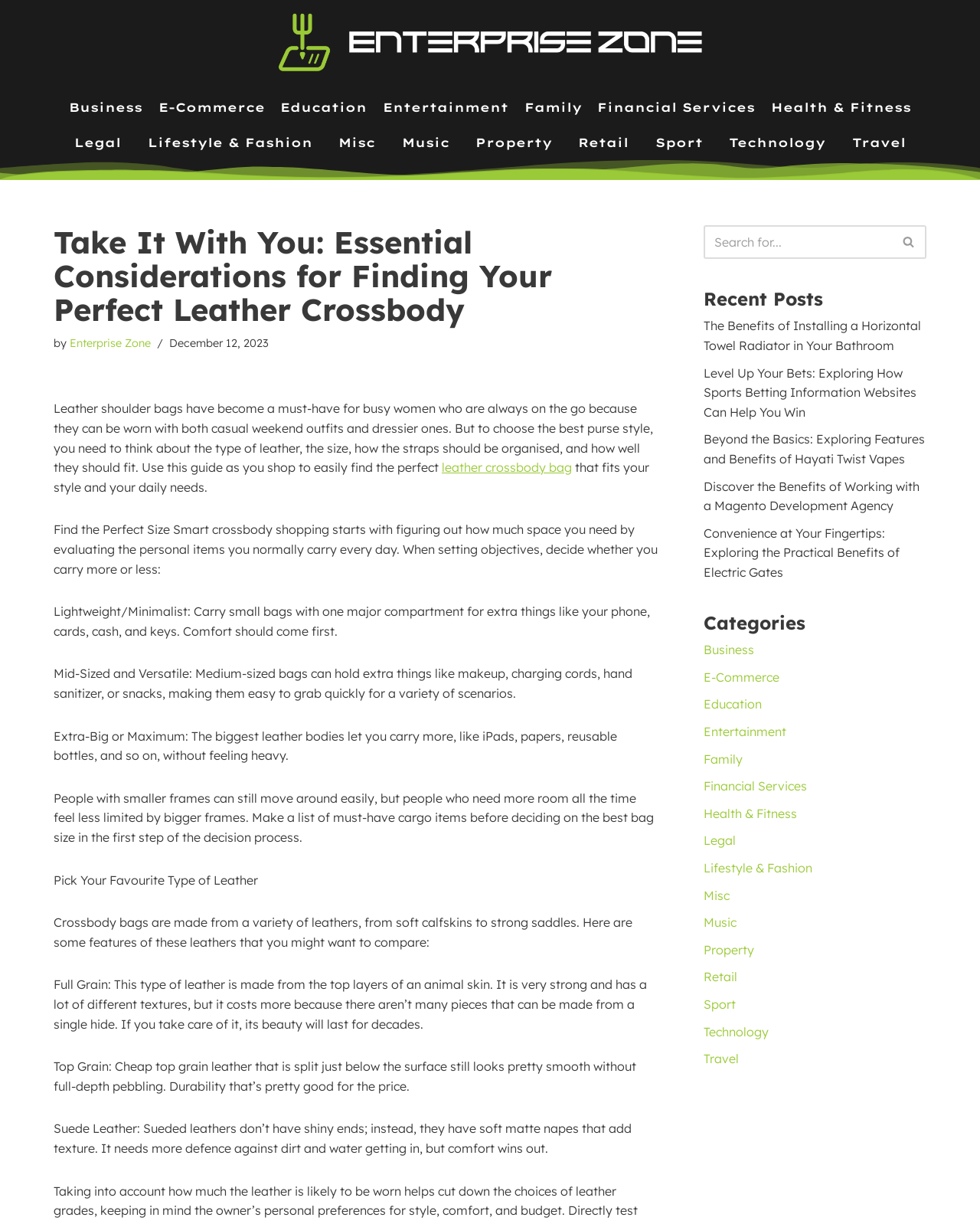What is the headline of the webpage?

Take It With You: Essential Considerations for Finding Your Perfect Leather Crossbody